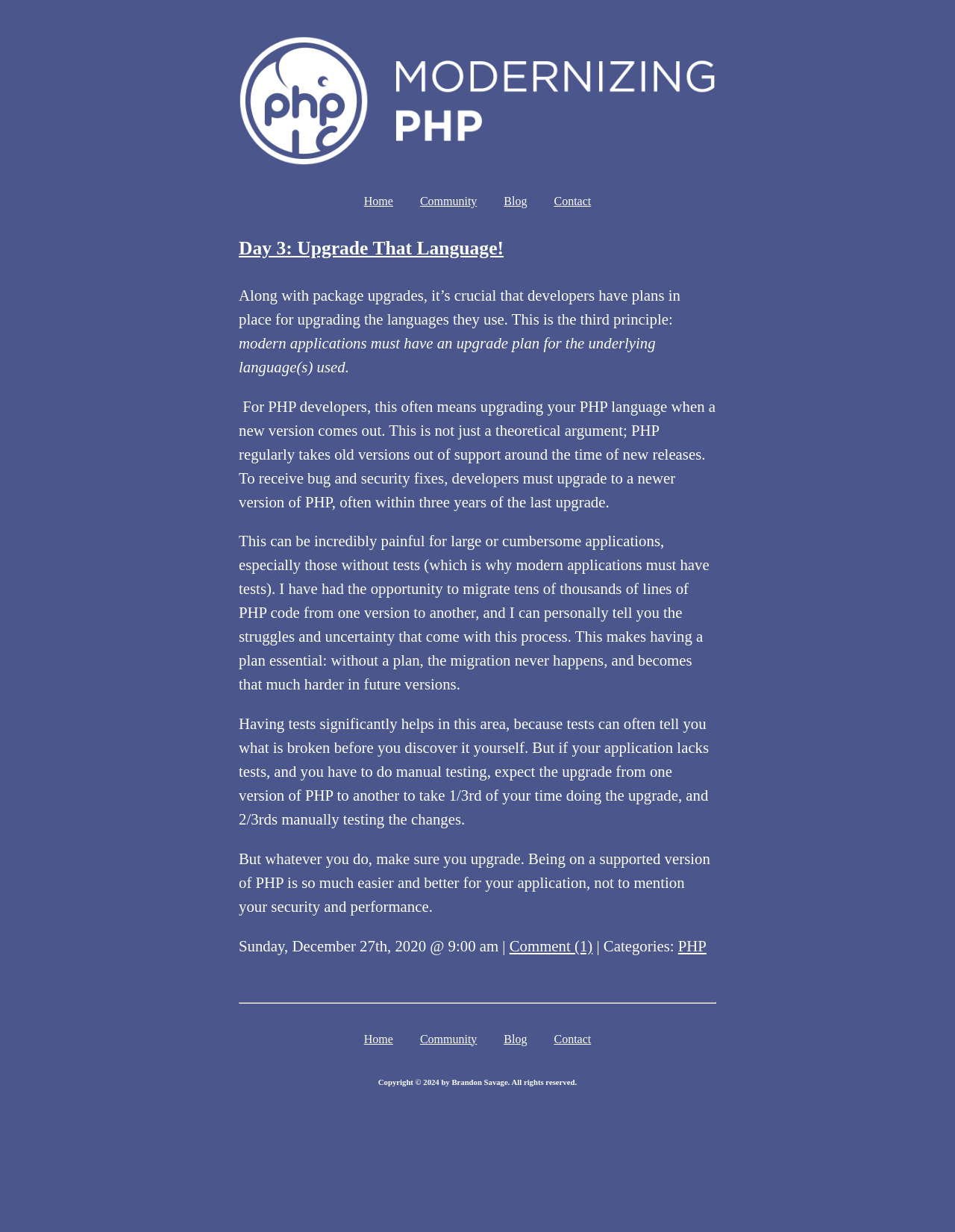How much time does manual testing take when upgrading PHP?
Can you give a detailed and elaborate answer to the question?

This information can be found in the paragraph that starts with 'But if your application lacks tests, and you have to do manual testing...'. It states that manual testing takes 2/3rds of the time when upgrading PHP.